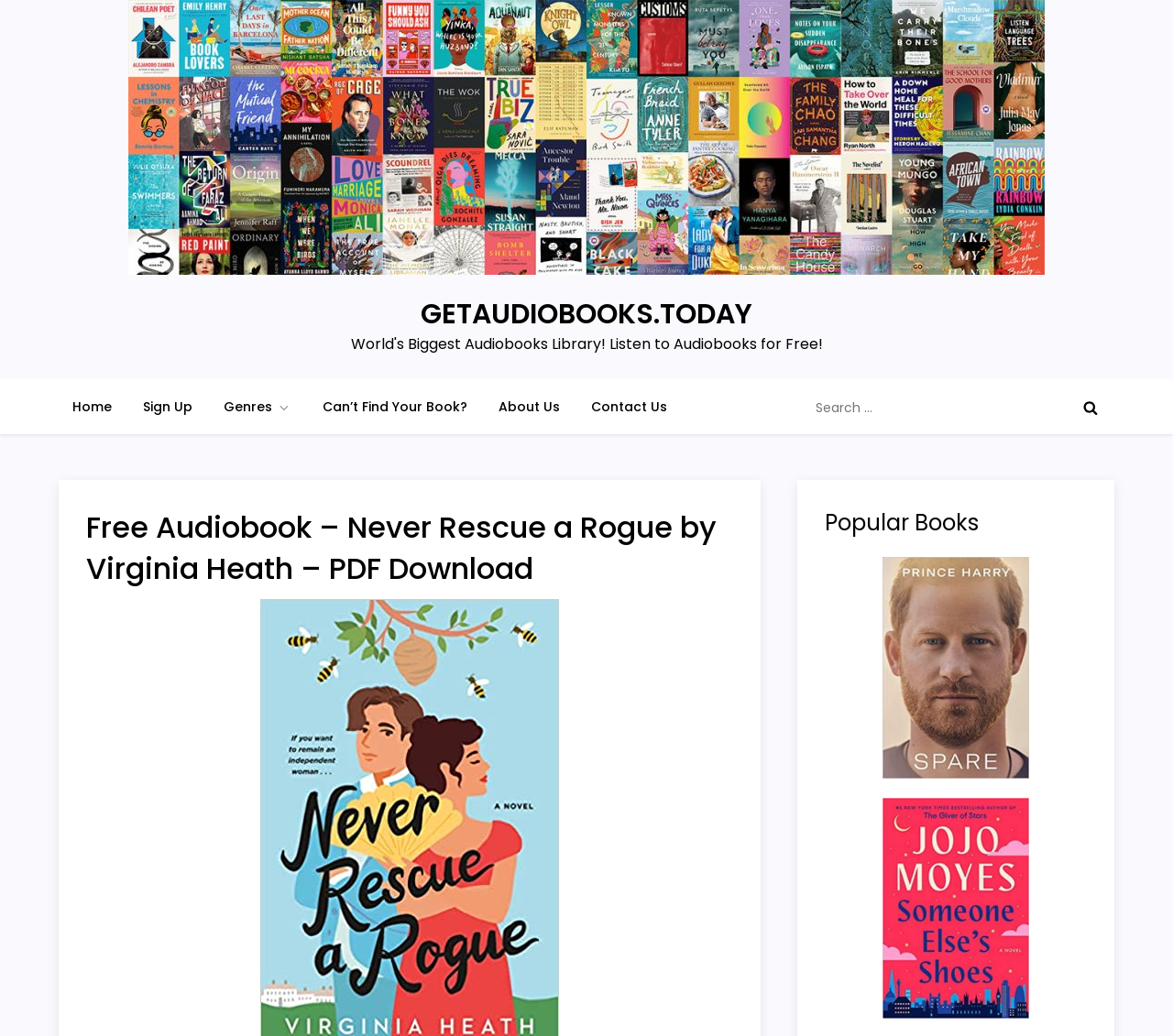Show the bounding box coordinates of the region that should be clicked to follow the instruction: "Visit Victoria."

None